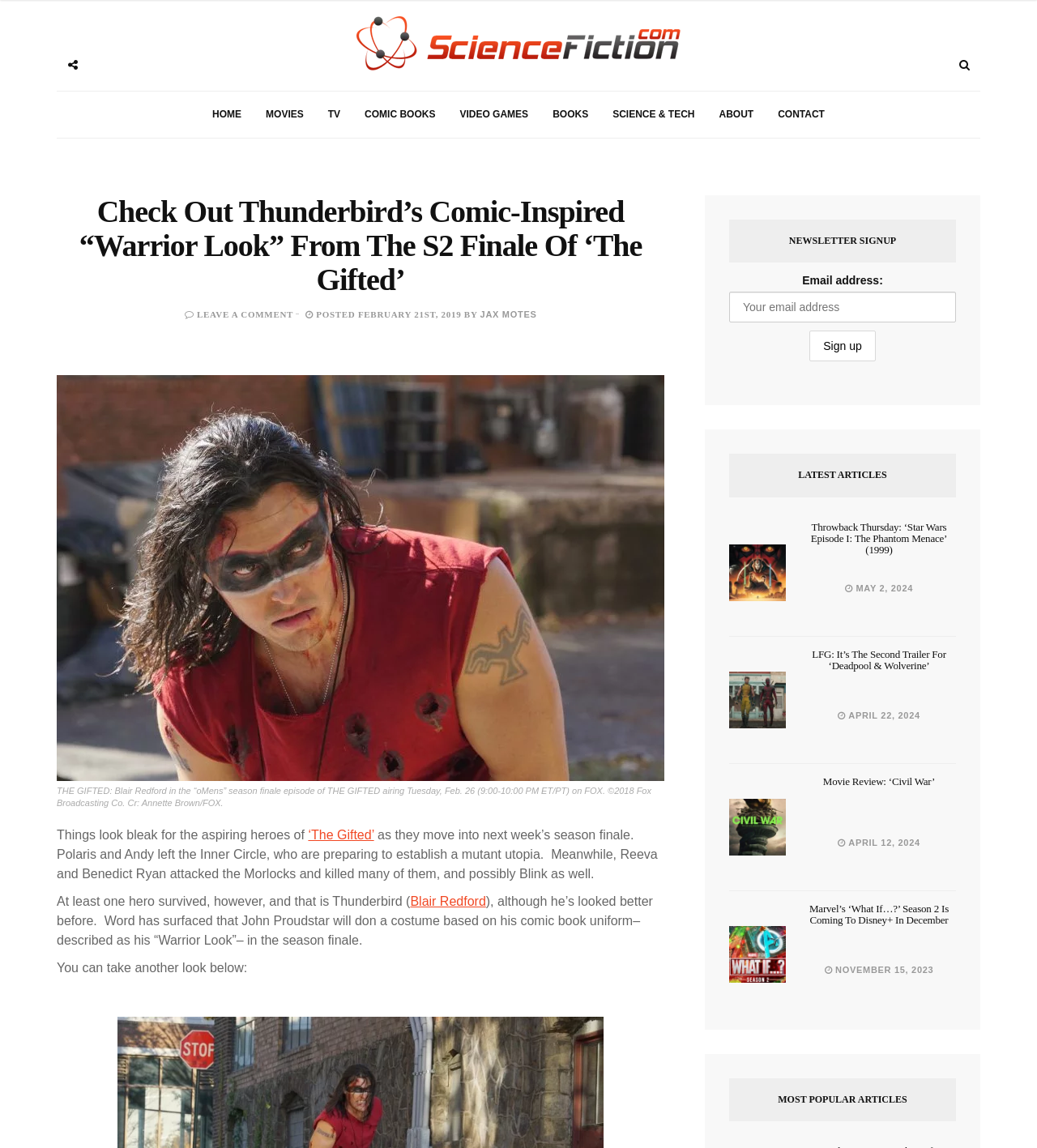Look at the image and answer the question in detail:
What is the purpose of the search box?

I determined the answer by looking at the search box element with the placeholder text 'SEARCH...' which suggests that it is used to search the website for specific content.